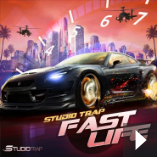What type of music creators is the product likely suitable for?
Your answer should be a single word or phrase derived from the screenshot.

Trap or hip-hop